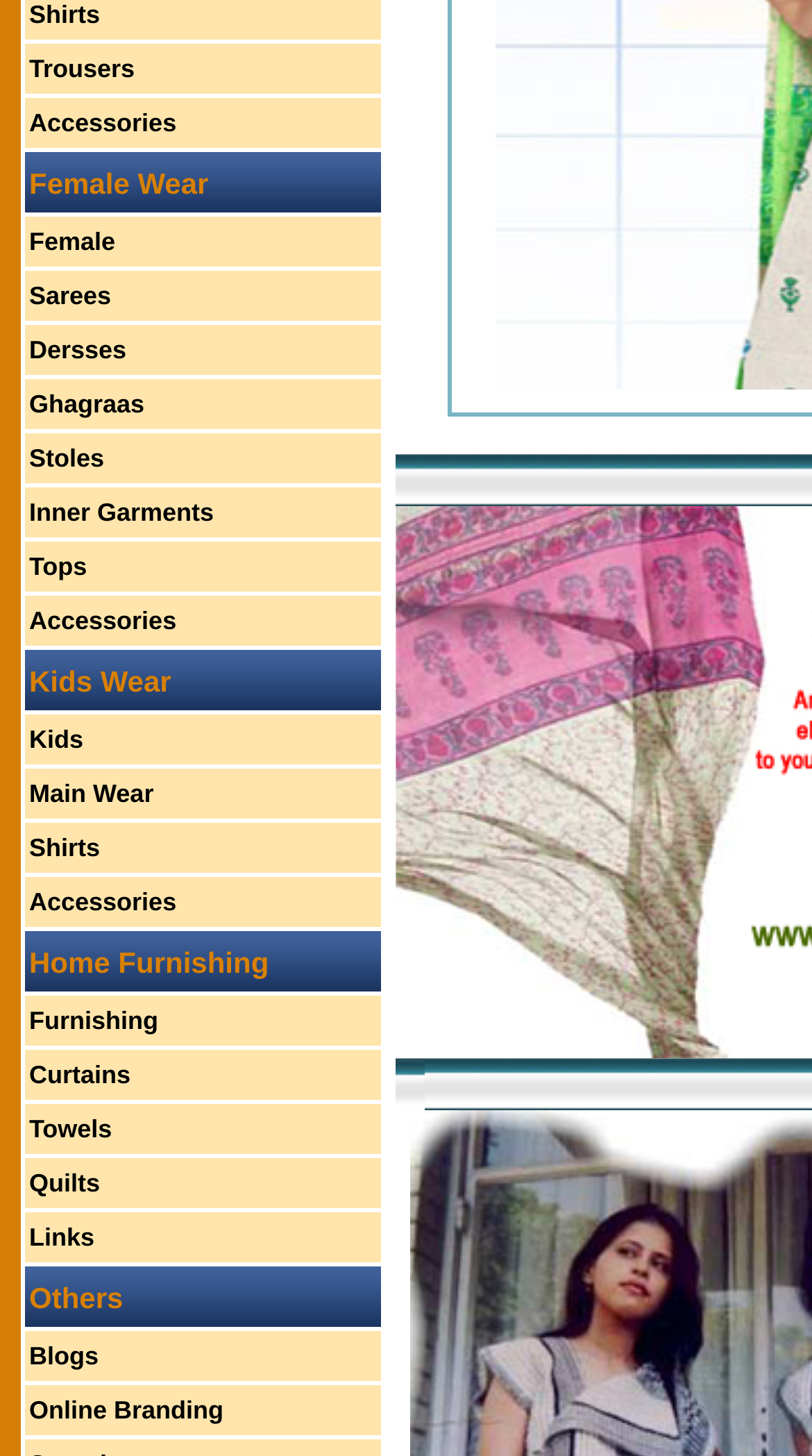Identify the bounding box for the given UI element using the description provided. Coordinates should be in the format (top-left x, top-left y, bottom-right x, bottom-right y) and must be between 0 and 1. Here is the description: Main Wear

[0.036, 0.535, 0.189, 0.555]